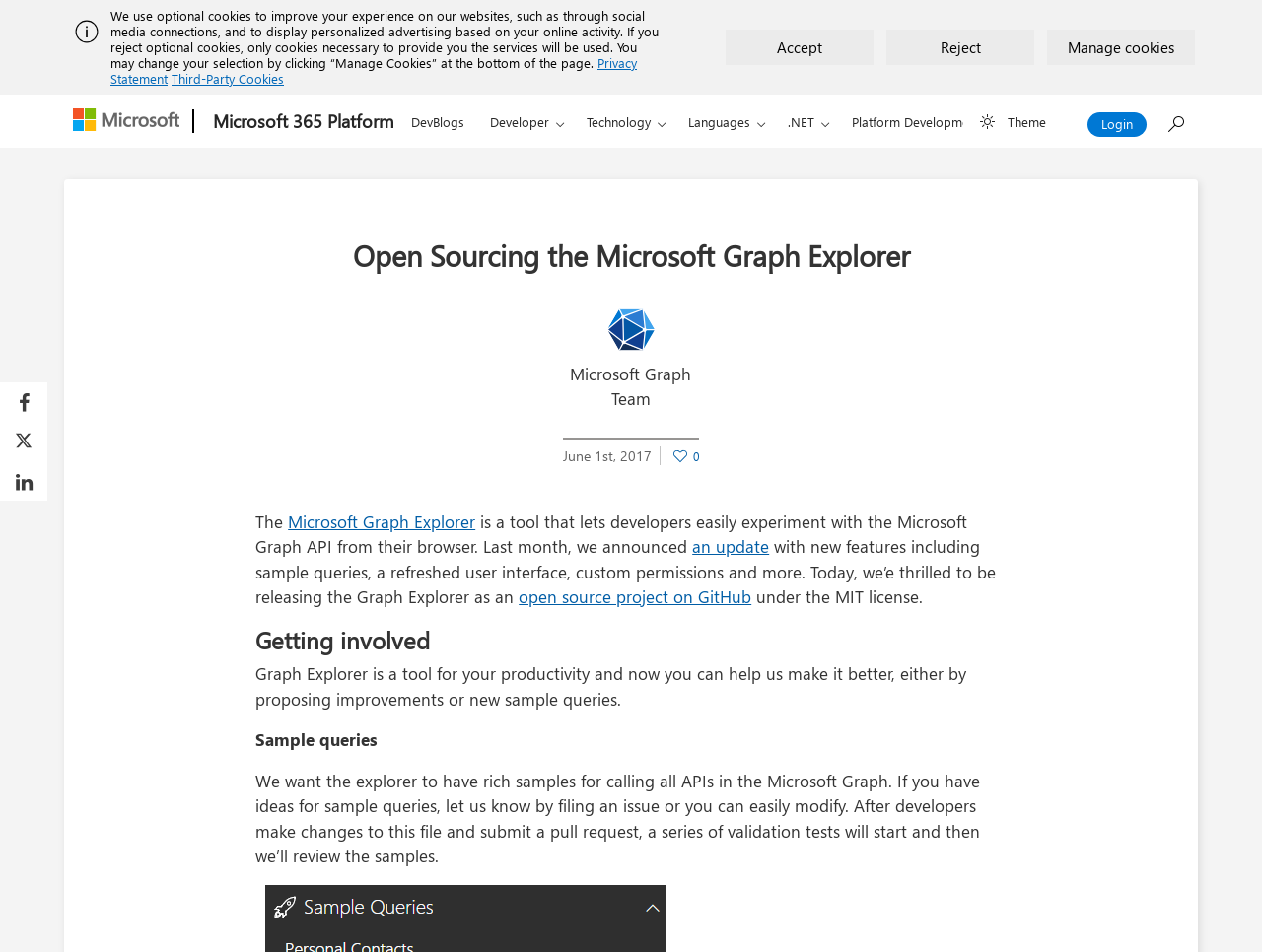Detail the webpage's structure and highlights in your description.

The webpage is a blog post titled "Open Sourcing the Microsoft Graph Explorer" on the Microsoft 365 Developer Blog. At the top, there is an alert message with an image and a text describing the use of optional cookies. Below the alert, there are three buttons: "Accept", "Reject", and "Manage Cookies". 

On the top-left corner, there is a navigation menu with links to "Microsoft", "Microsoft 365 Platform", and a contextual menu with links to "DevBlogs" and other categories. Next to the navigation menu, there are several buttons with icons, including "Developer", "Technology", "Languages", and others. 

On the top-right corner, there is a button to select a light or dark theme, and a login link. Next to the login link, there is a search bar with a disabled search button.

The main content of the blog post starts with a heading "Open Sourcing the Microsoft Graph Explorer" followed by the author's name "Microsoft Graph Team" and the date "June 1st, 2017". The post describes the Microsoft Graph Explorer as a tool that lets developers easily experiment with the Microsoft Graph API from their browser. It announces an update with new features and the release of the Graph Explorer as an open-source project on GitHub.

The post continues with a section titled "Getting involved" that invites readers to propose improvements or new sample queries. There is a button to copy the post URL and a text describing how to contribute to the project.

At the bottom of the page, there are social media links to share the post on Facebook, Twitter, and LinkedIn.